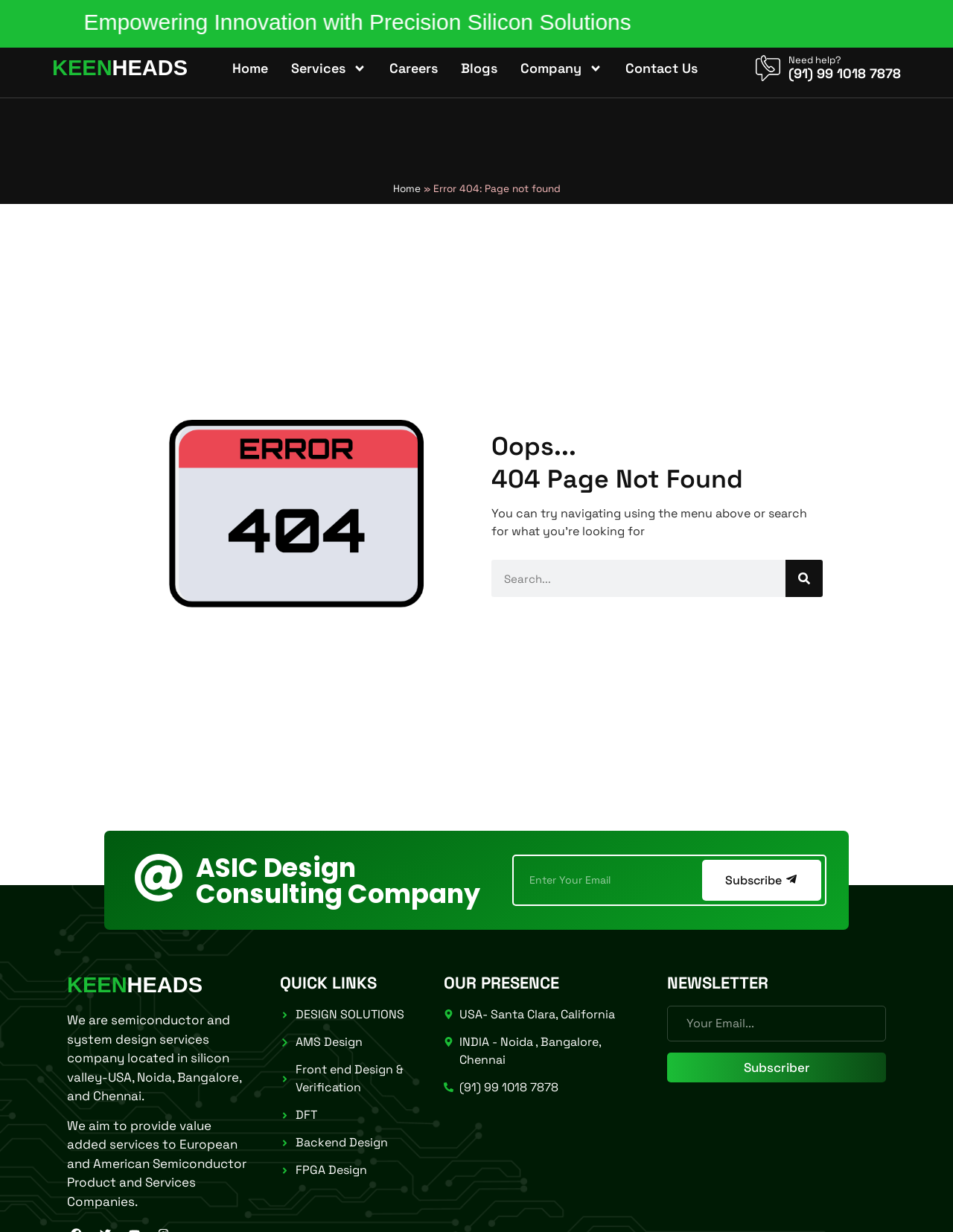Find the bounding box coordinates of the clickable element required to execute the following instruction: "Subscribe to the newsletter". Provide the coordinates as four float numbers between 0 and 1, i.e., [left, top, right, bottom].

[0.737, 0.698, 0.862, 0.731]